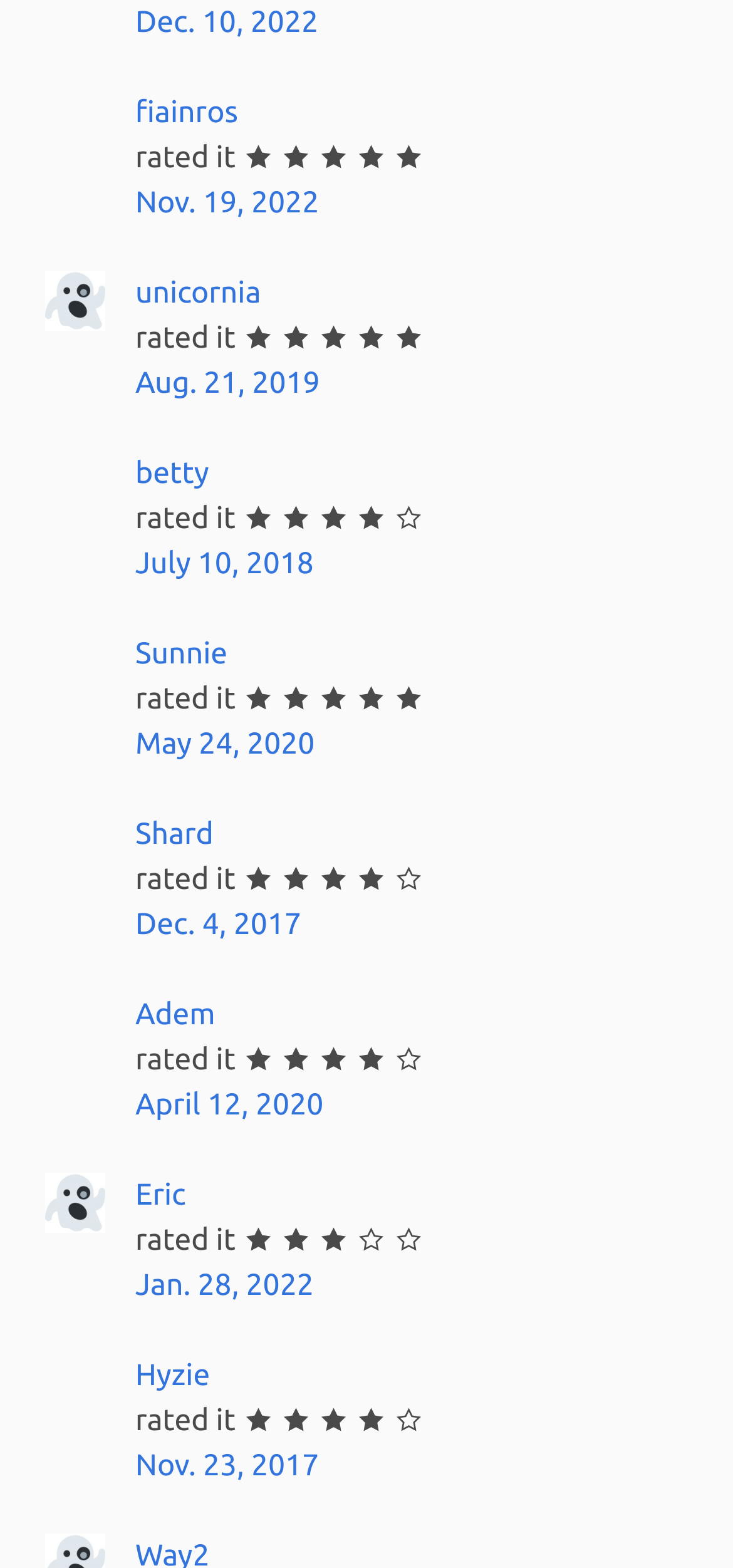Determine the bounding box coordinates for the UI element matching this description: "Dec. 10, 2022".

[0.185, 0.004, 0.434, 0.025]